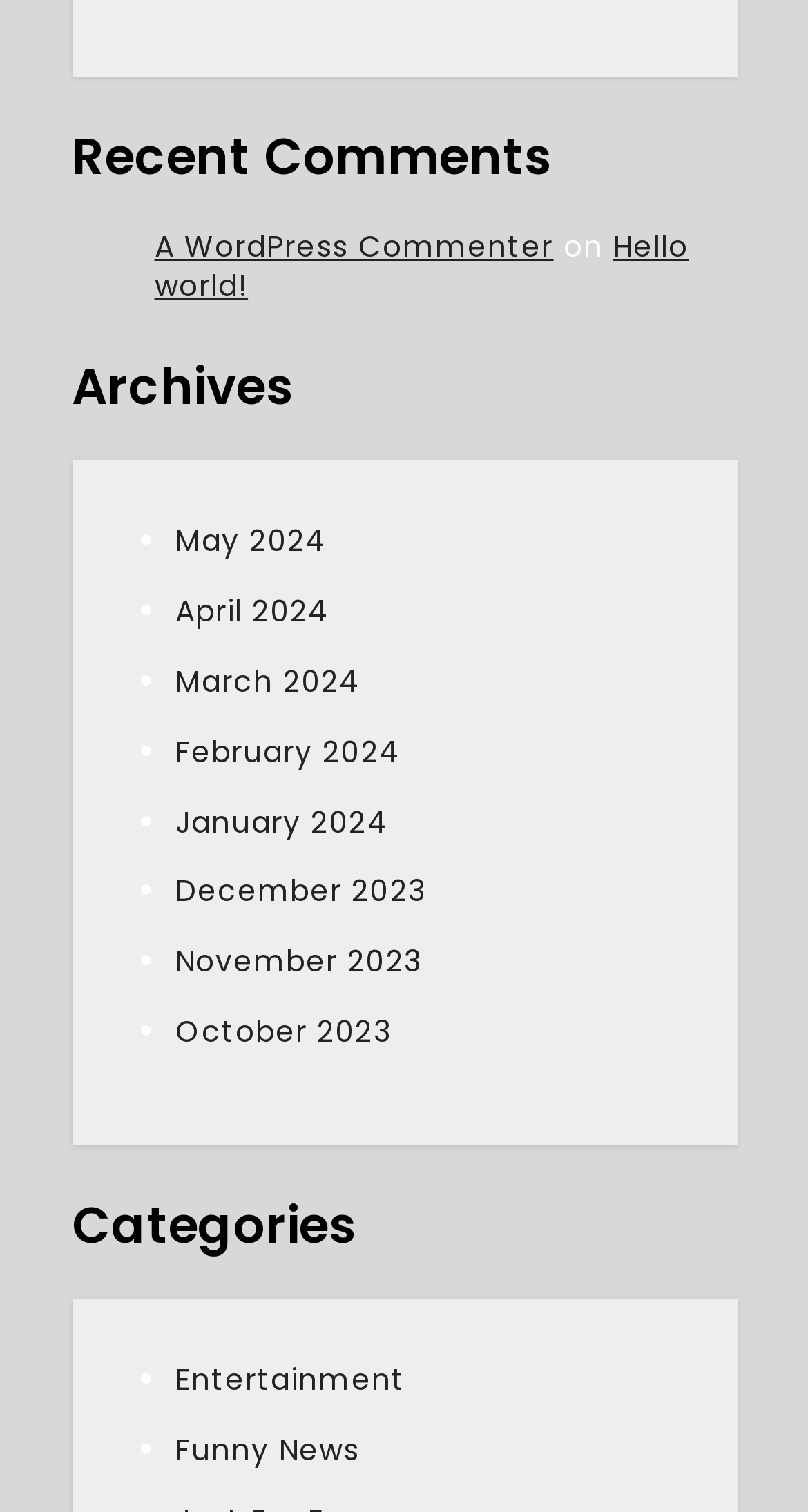Please locate the bounding box coordinates for the element that should be clicked to achieve the following instruction: "check the comment from A WordPress Commenter". Ensure the coordinates are given as four float numbers between 0 and 1, i.e., [left, top, right, bottom].

[0.191, 0.15, 0.685, 0.177]